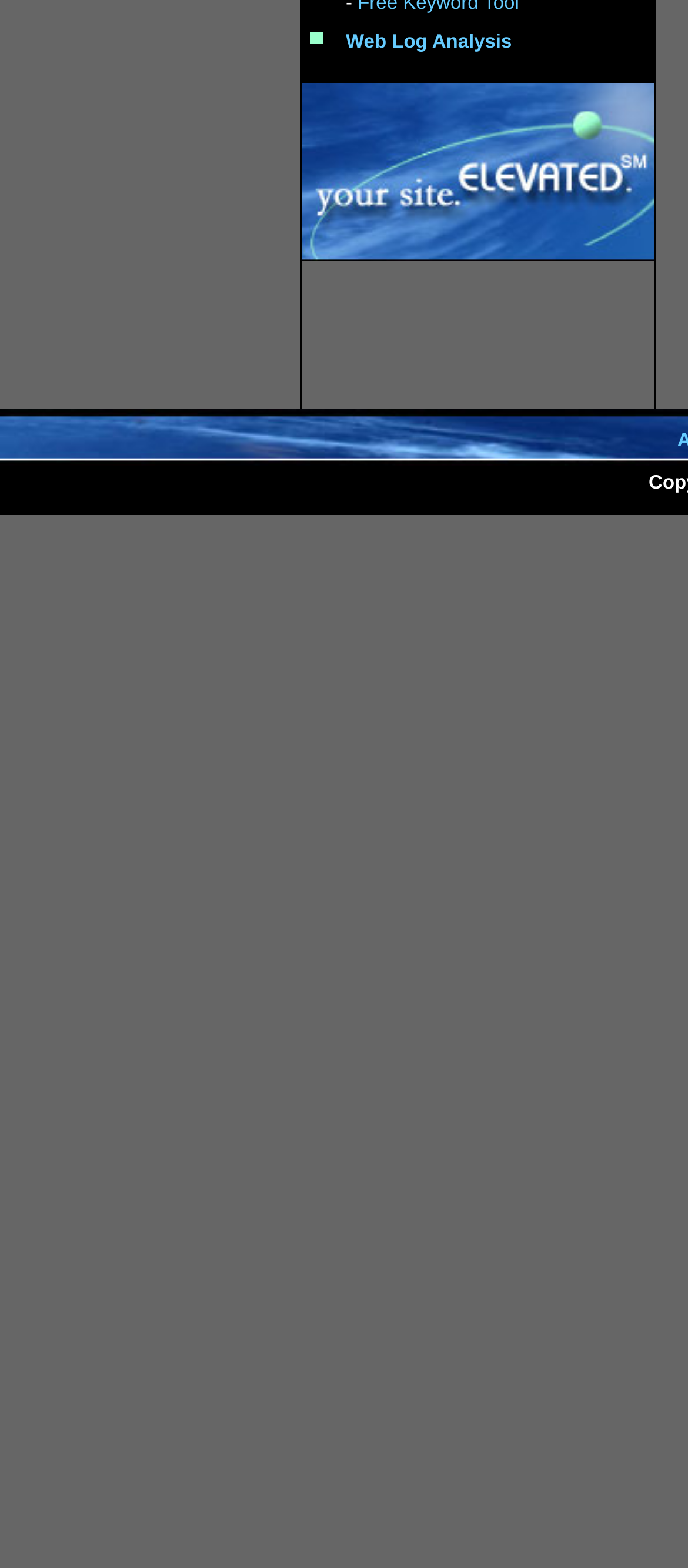Based on the description "Bloglovin", find the bounding box of the specified UI element.

None